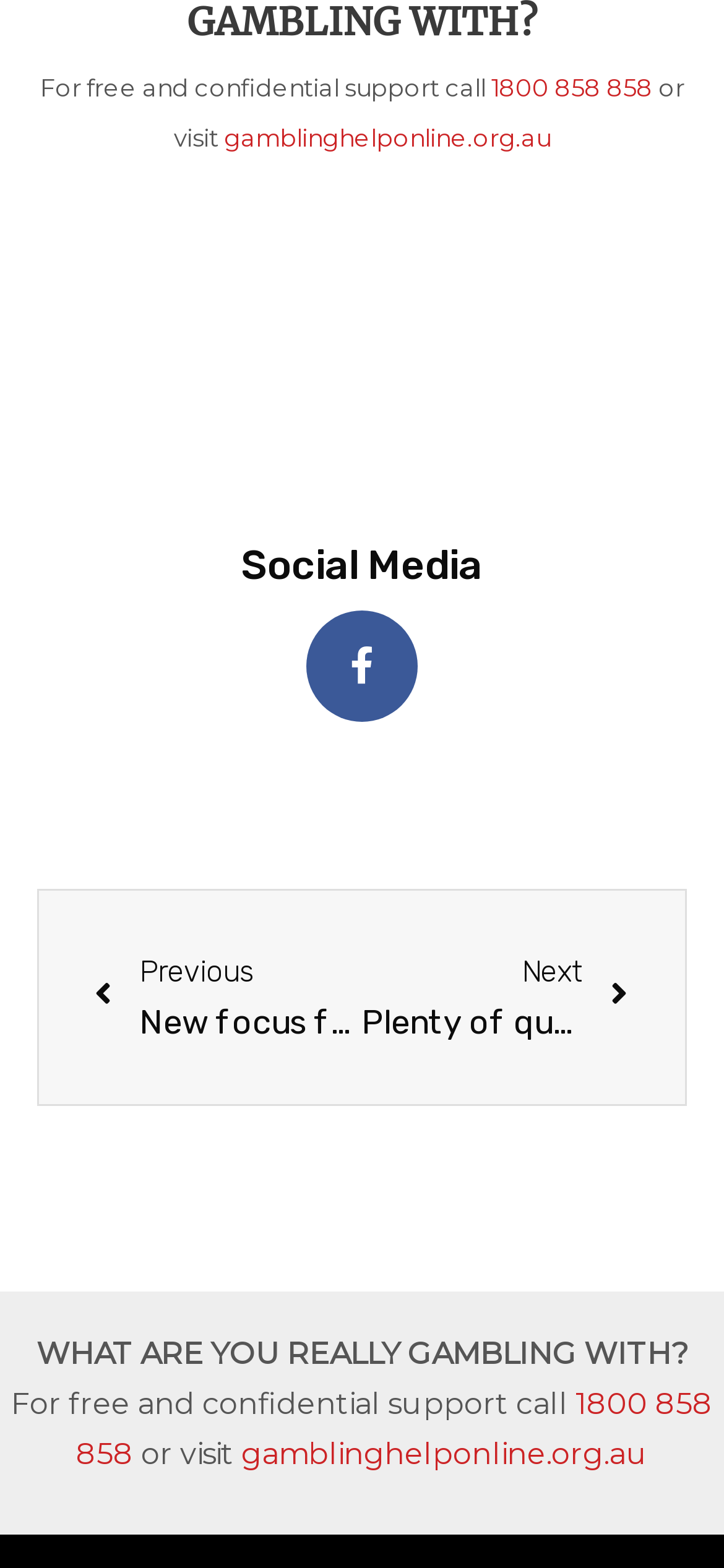What is the website for gambling help online?
Please provide a comprehensive answer to the question based on the webpage screenshot.

I found the website by looking at the link elements at the top and bottom of the webpage, which both mention 'or visit' followed by the website 'gamblinghelponline.org.au'.